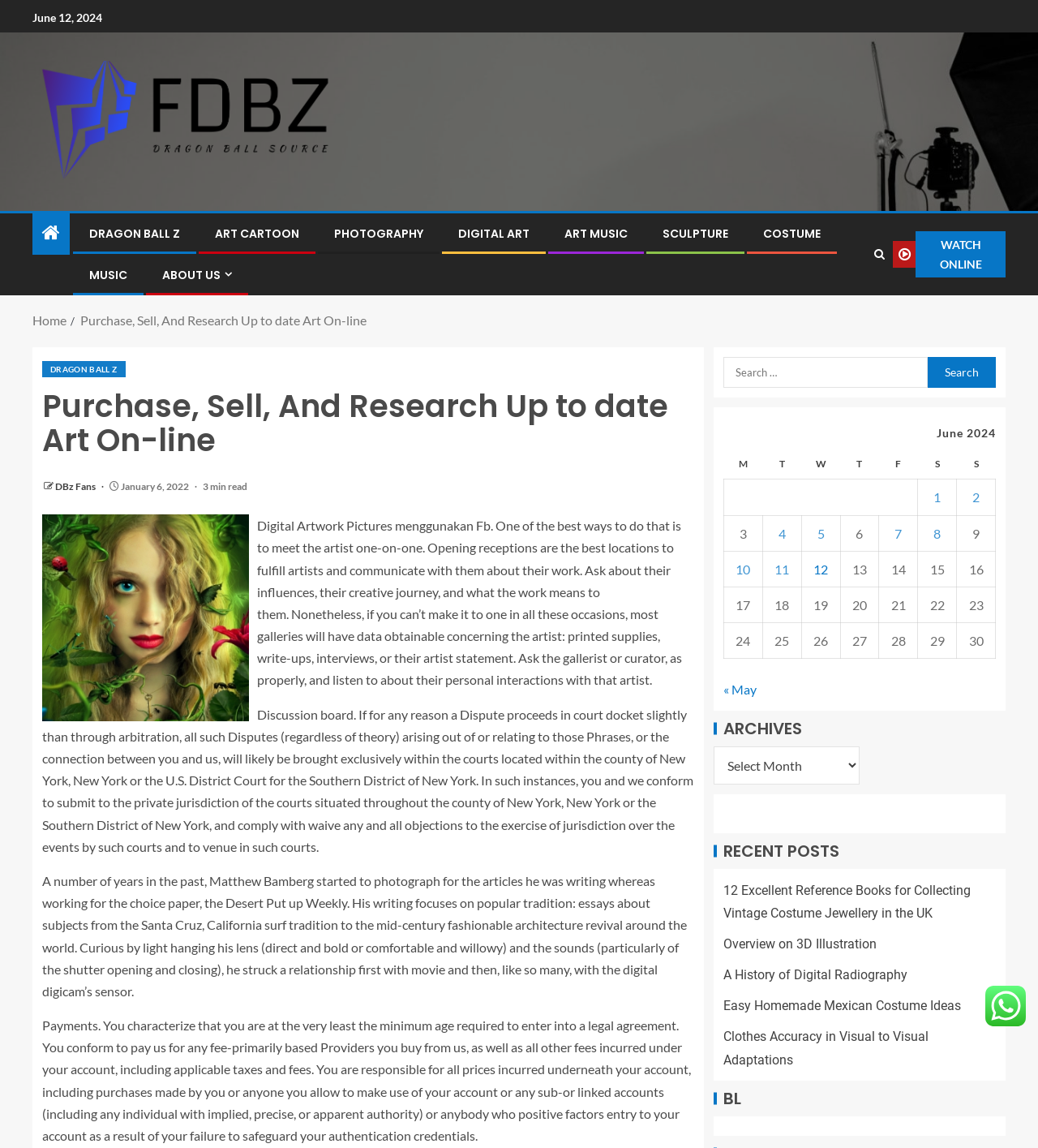What is the purpose of the search box? Using the information from the screenshot, answer with a single word or phrase.

To search for art-related content